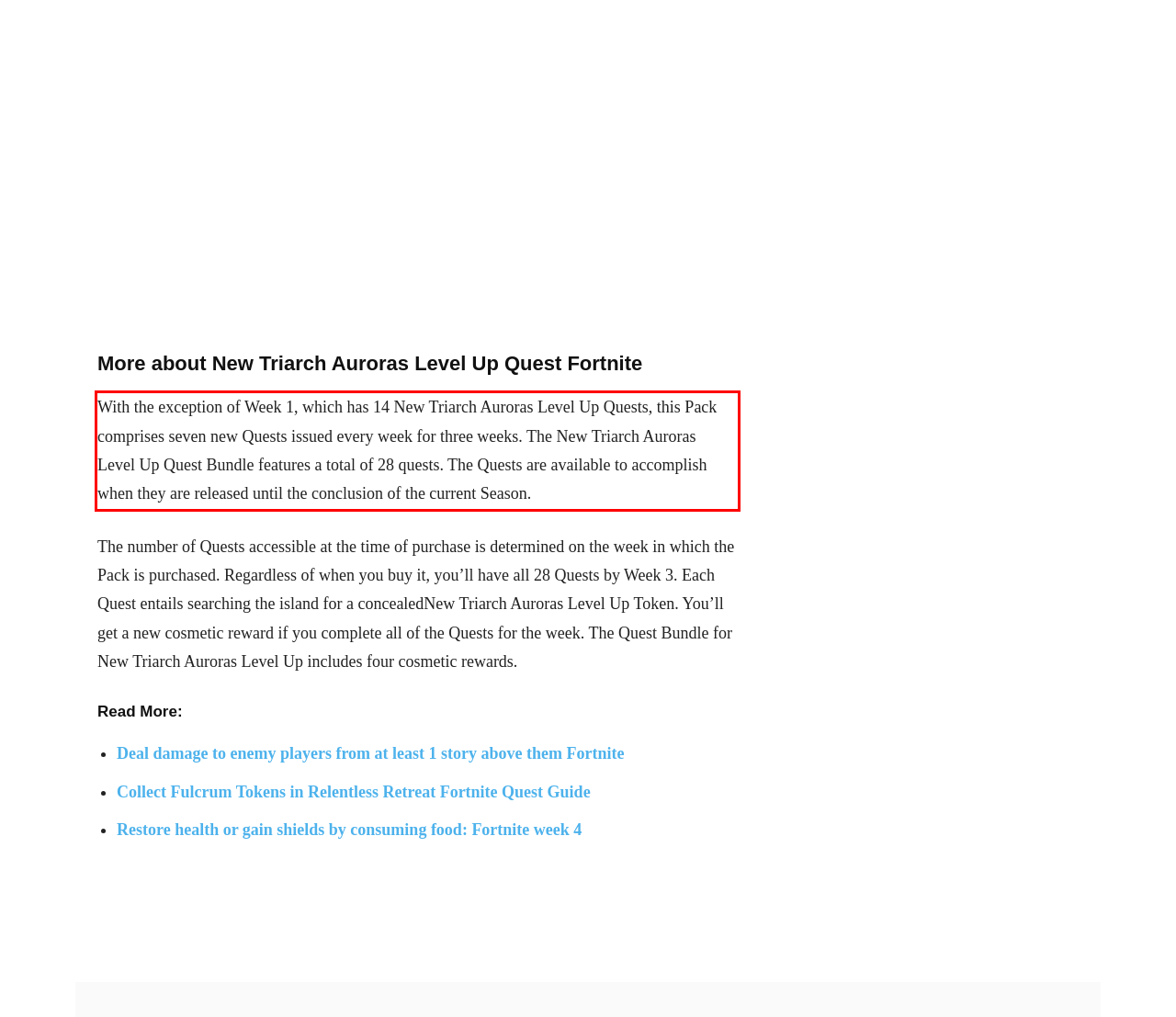You are presented with a webpage screenshot featuring a red bounding box. Perform OCR on the text inside the red bounding box and extract the content.

With the exception of Week 1, which has 14 New Triarch Auroras Level Up Quests, this Pack comprises seven new Quests issued every week for three weeks. The New Triarch Auroras Level Up Quest Bundle features a total of 28 quests. The Quests are available to accomplish when they are released until the conclusion of the current Season.